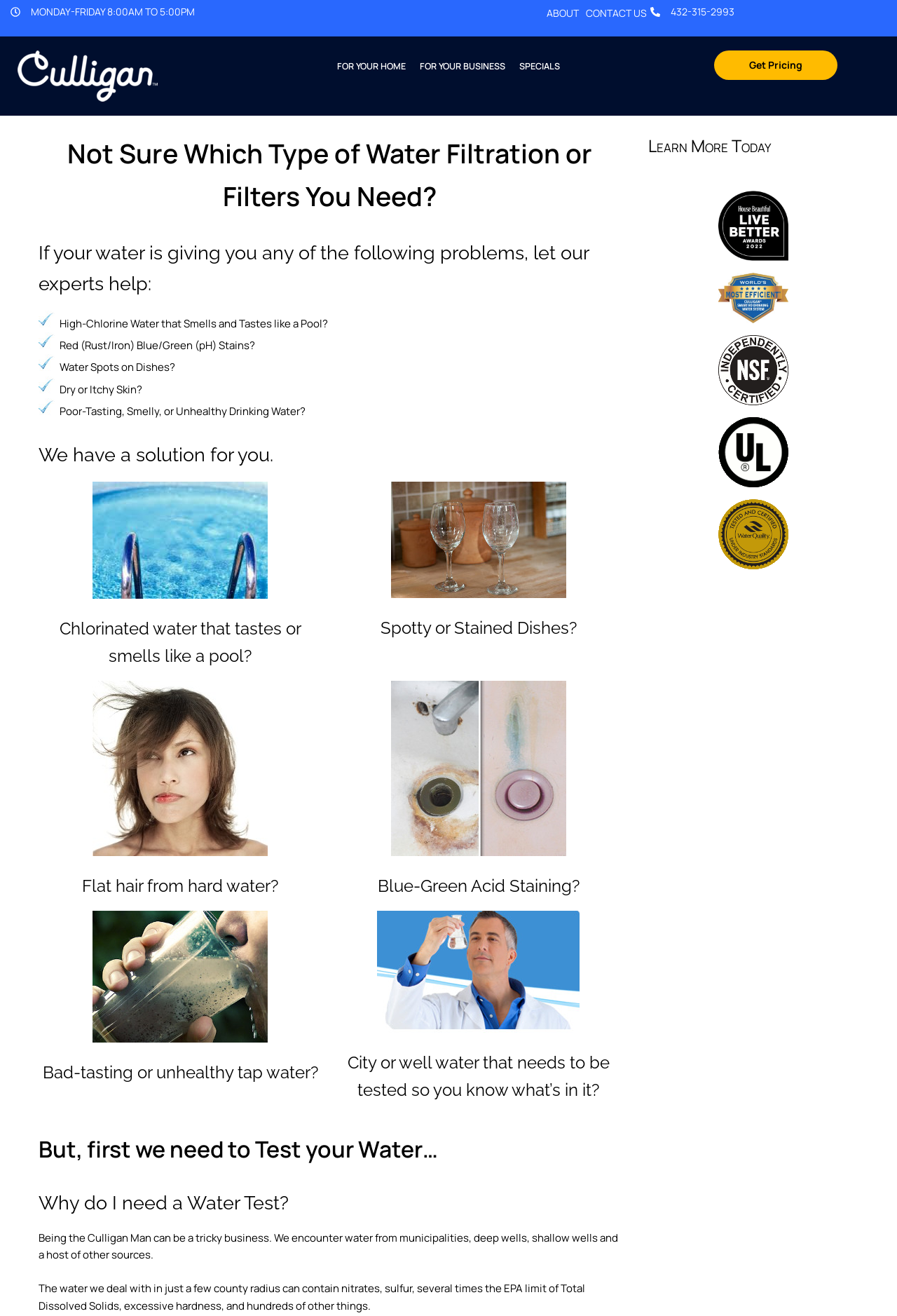Bounding box coordinates are specified in the format (top-left x, top-left y, bottom-right x, bottom-right y). All values are floating point numbers bounded between 0 and 1. Please provide the bounding box coordinate of the region this sentence describes: Specials

[0.579, 0.038, 0.624, 0.063]